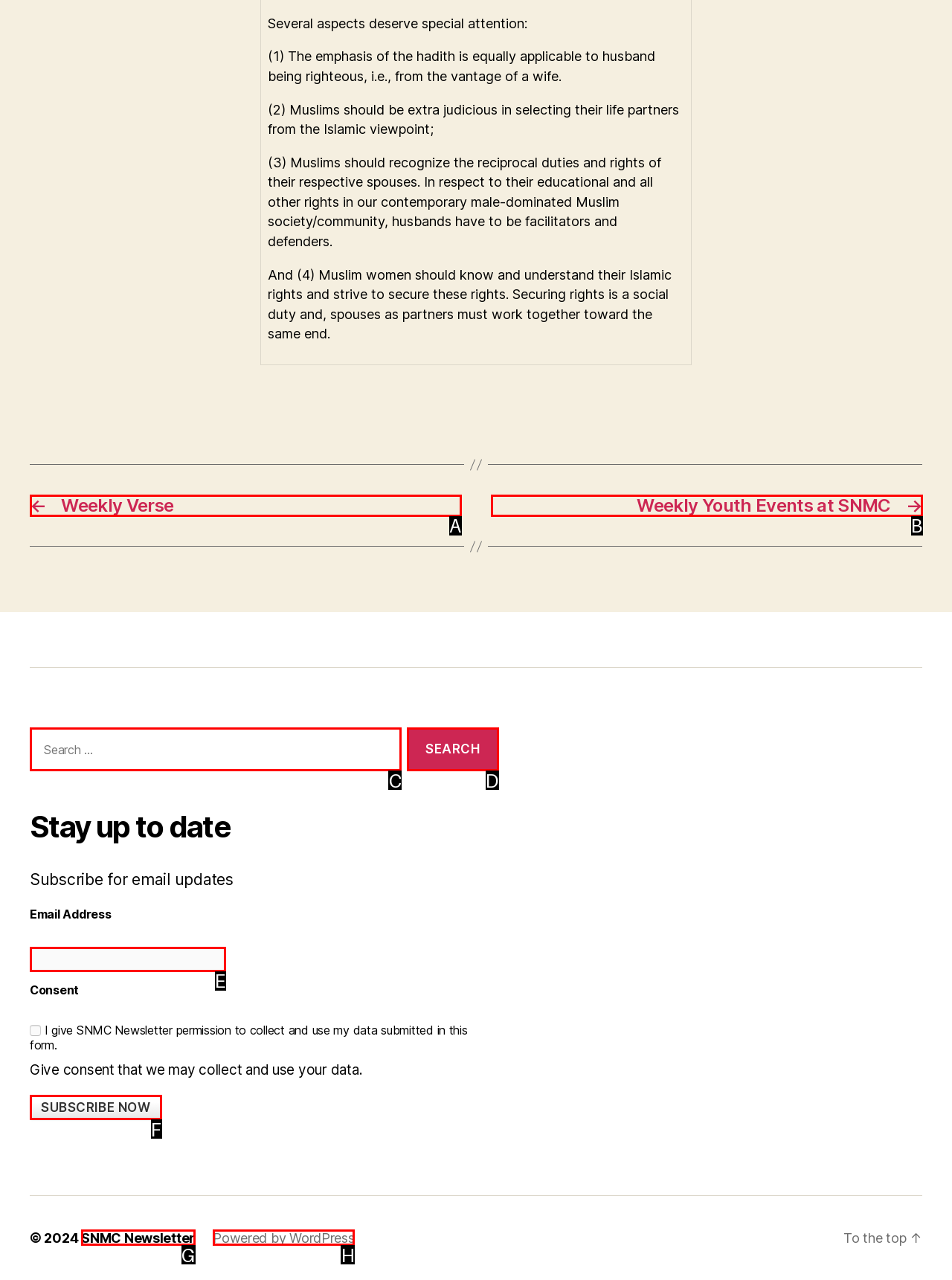Identify the UI element that best fits the description: ← Weekly Verse
Respond with the letter representing the correct option.

A